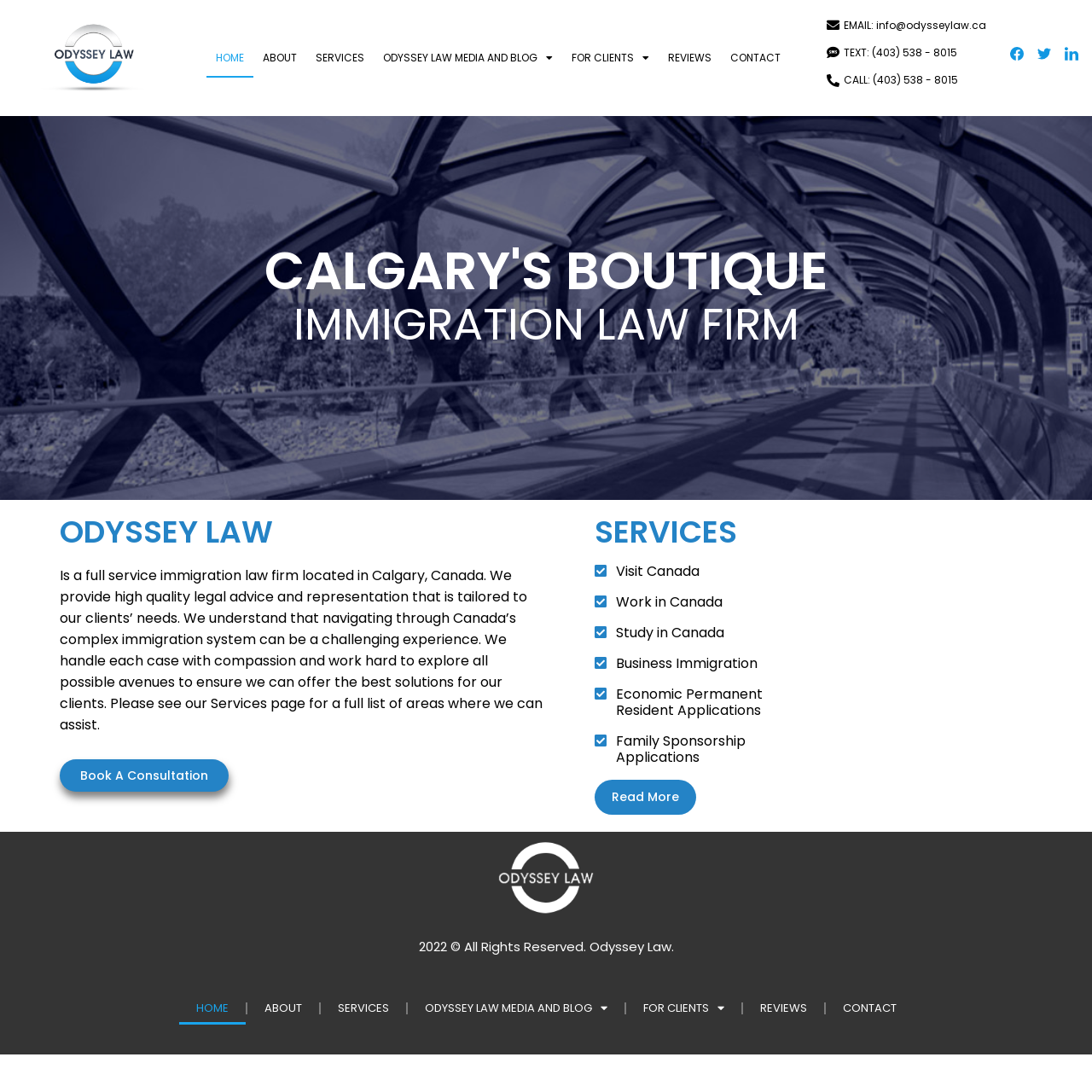Refer to the screenshot and give an in-depth answer to this question: What is the purpose of the 'Book A Consultation' link?

The purpose of the 'Book A Consultation' link can be inferred from its text and its location on the webpage, which suggests that it allows users to schedule a consultation with the law firm, likely for immigration law services.